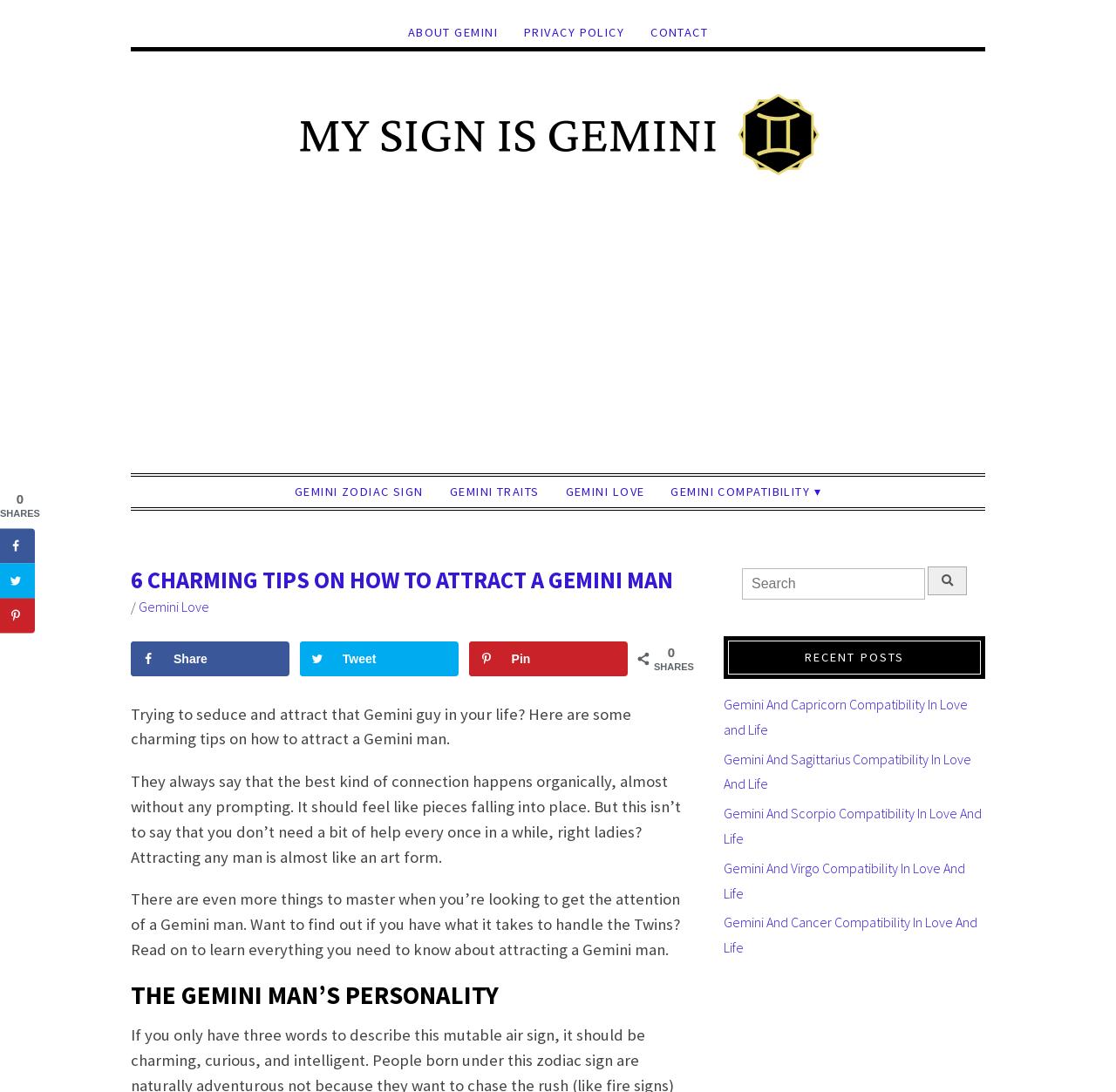Determine the bounding box coordinates of the element's region needed to click to follow the instruction: "Read the 'Gemini And Capricorn Compatibility In Love and Life' article". Provide these coordinates as four float numbers between 0 and 1, formatted as [left, top, right, bottom].

[0.648, 0.637, 0.867, 0.676]